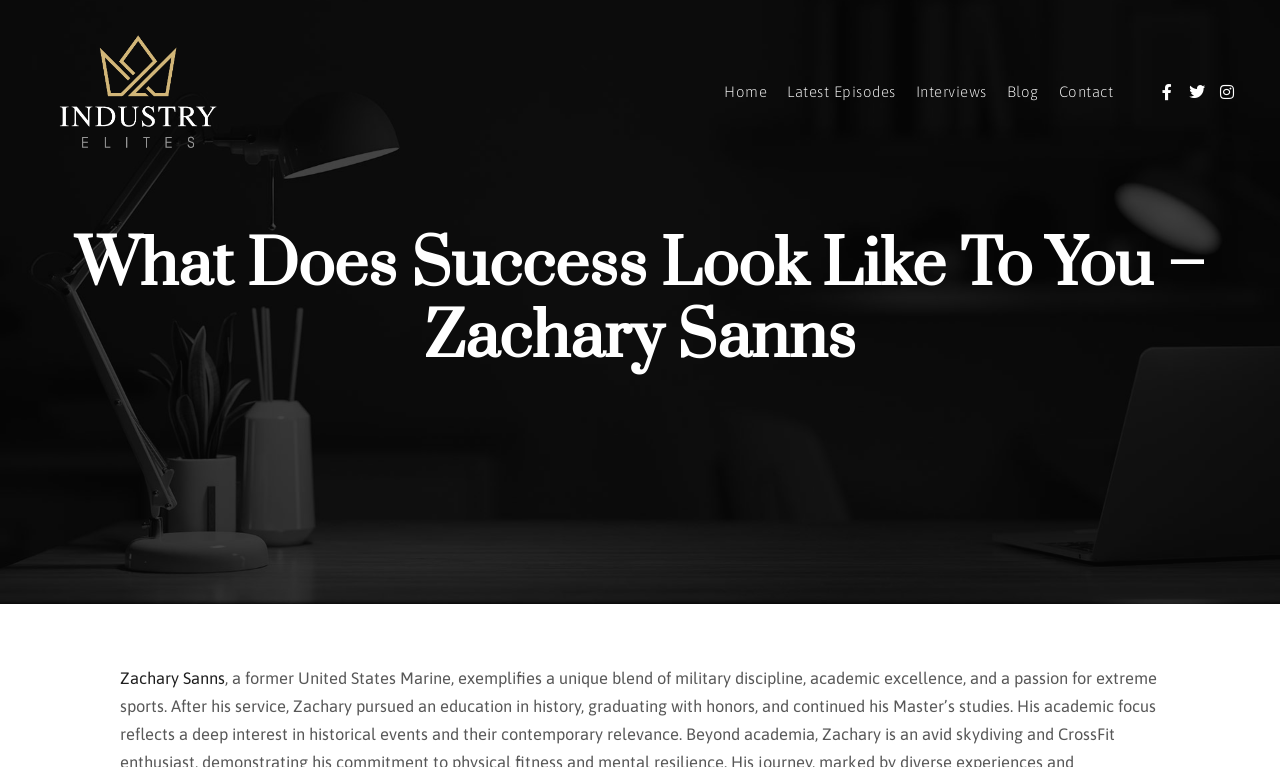Predict the bounding box coordinates of the area that should be clicked to accomplish the following instruction: "Contact us". The bounding box coordinates should consist of four float numbers between 0 and 1, i.e., [left, top, right, bottom].

None